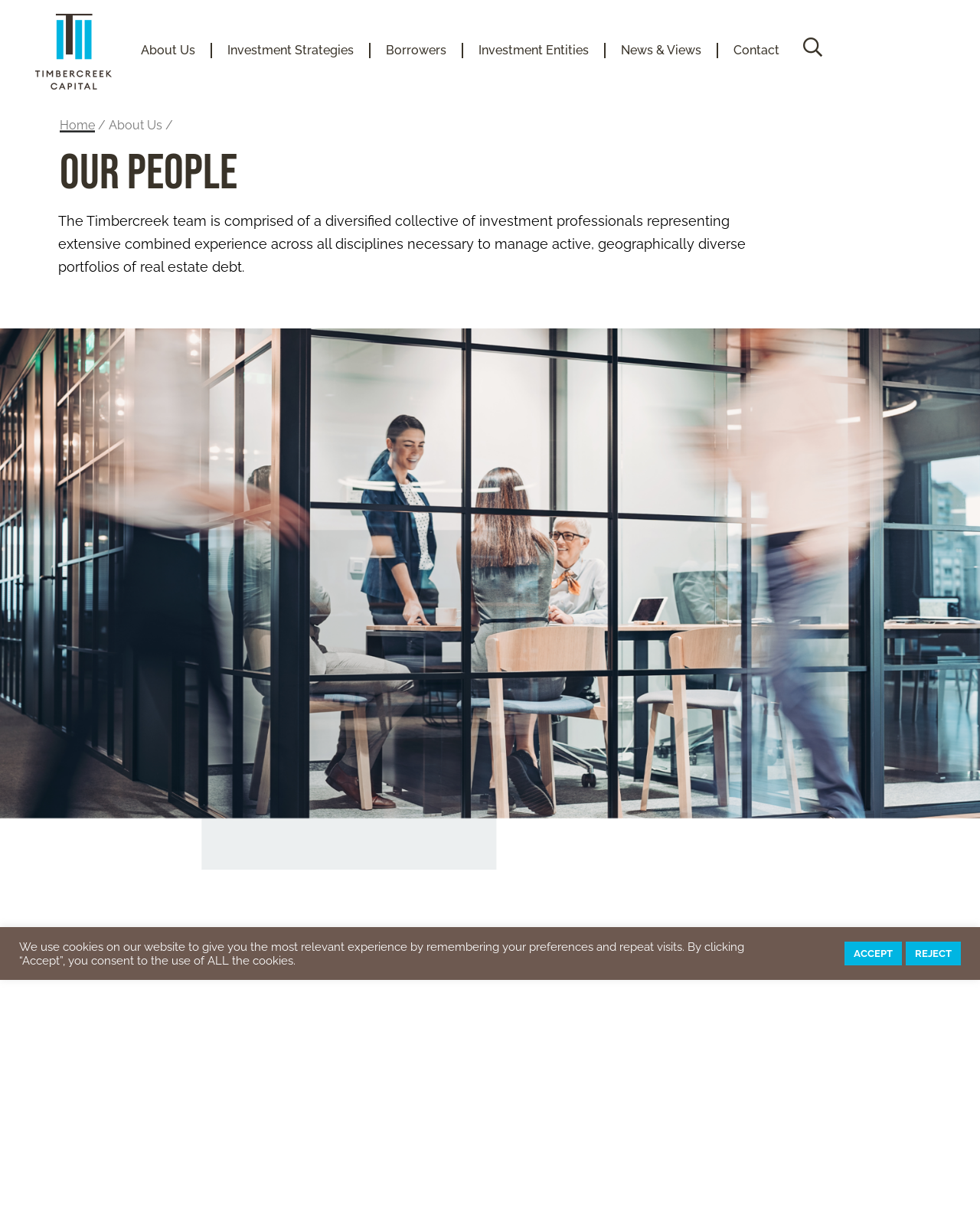What is the name of the company?
Please provide a comprehensive answer based on the contents of the image.

The name of the company can be found in the top-left corner of the webpage, where it is written as 'Our People | Timbercreek Capital'. Additionally, the company name is also mentioned in the image description and the link description.